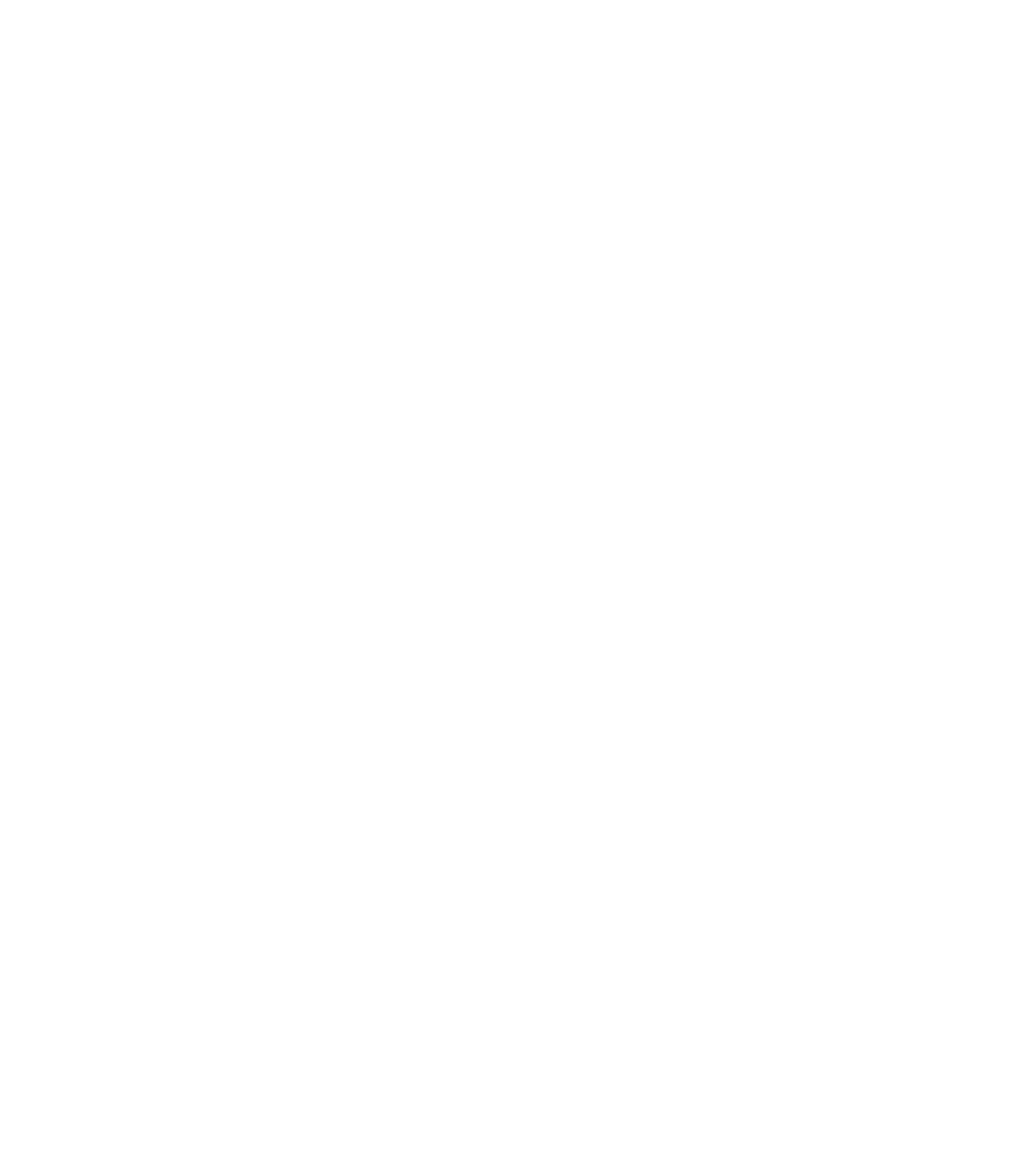What is the copyright year of the Cromer Peregrine Project?
Answer the question in as much detail as possible.

The copyright year of the Cromer Peregrine Project is mentioned at the bottom of the webpage as '2024 © Cromer Peregrine Project'.